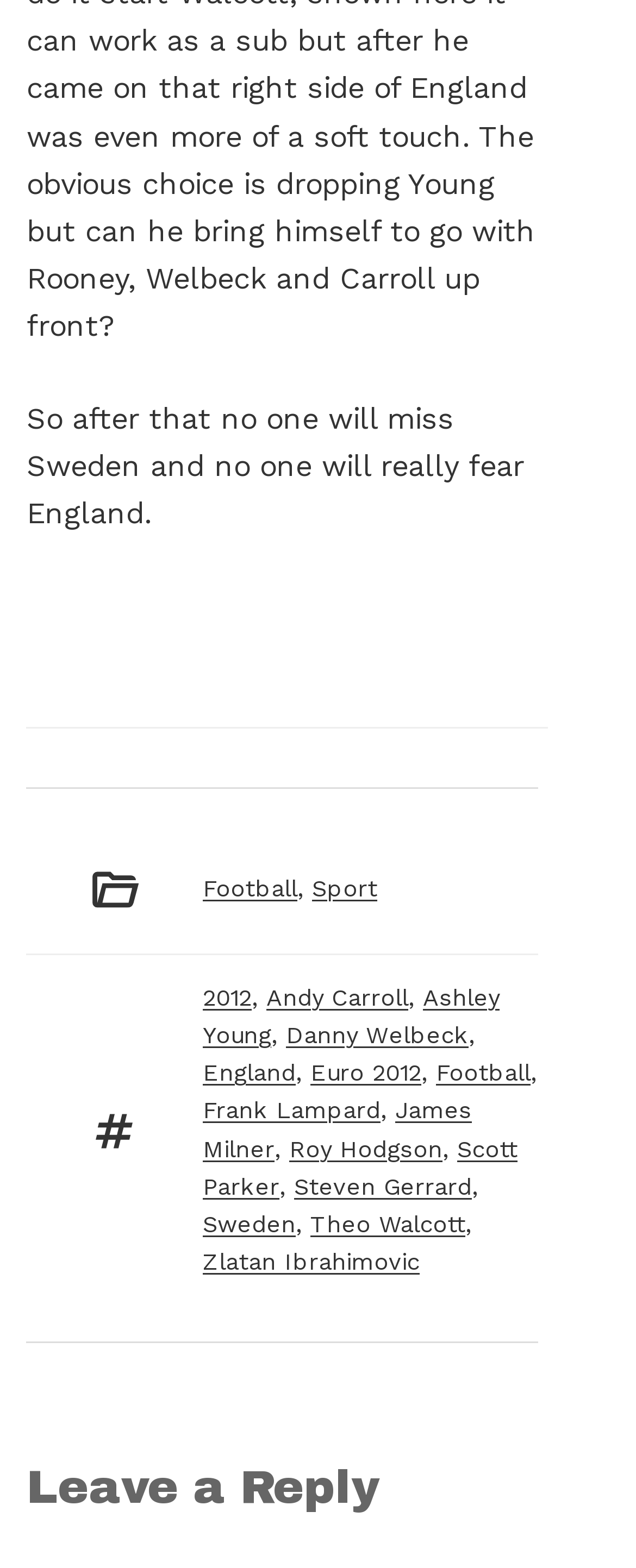Use one word or a short phrase to answer the question provided: 
What is the bounding box coordinate of the 'Leave a Reply' section?

[0.042, 0.932, 0.846, 0.965]